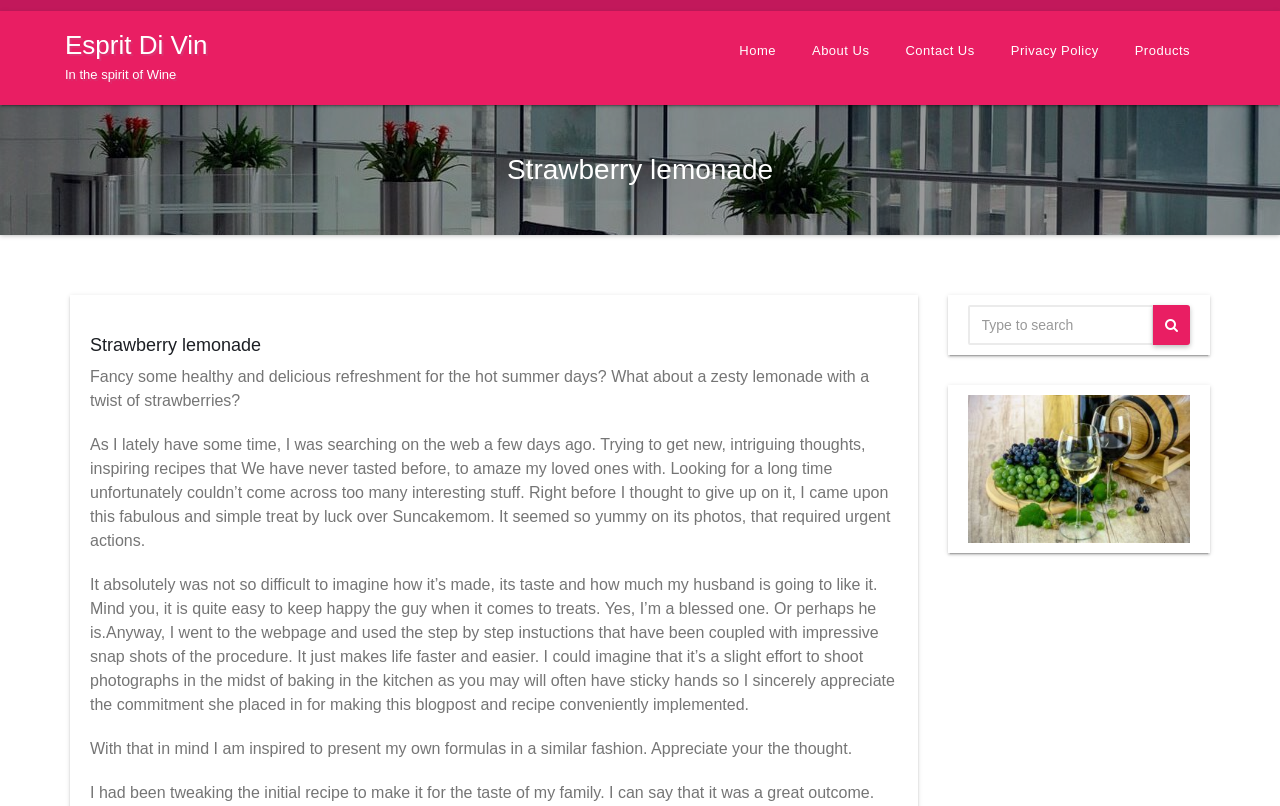Please provide a one-word or phrase answer to the question: 
What is the purpose of the textbox?

Type to search